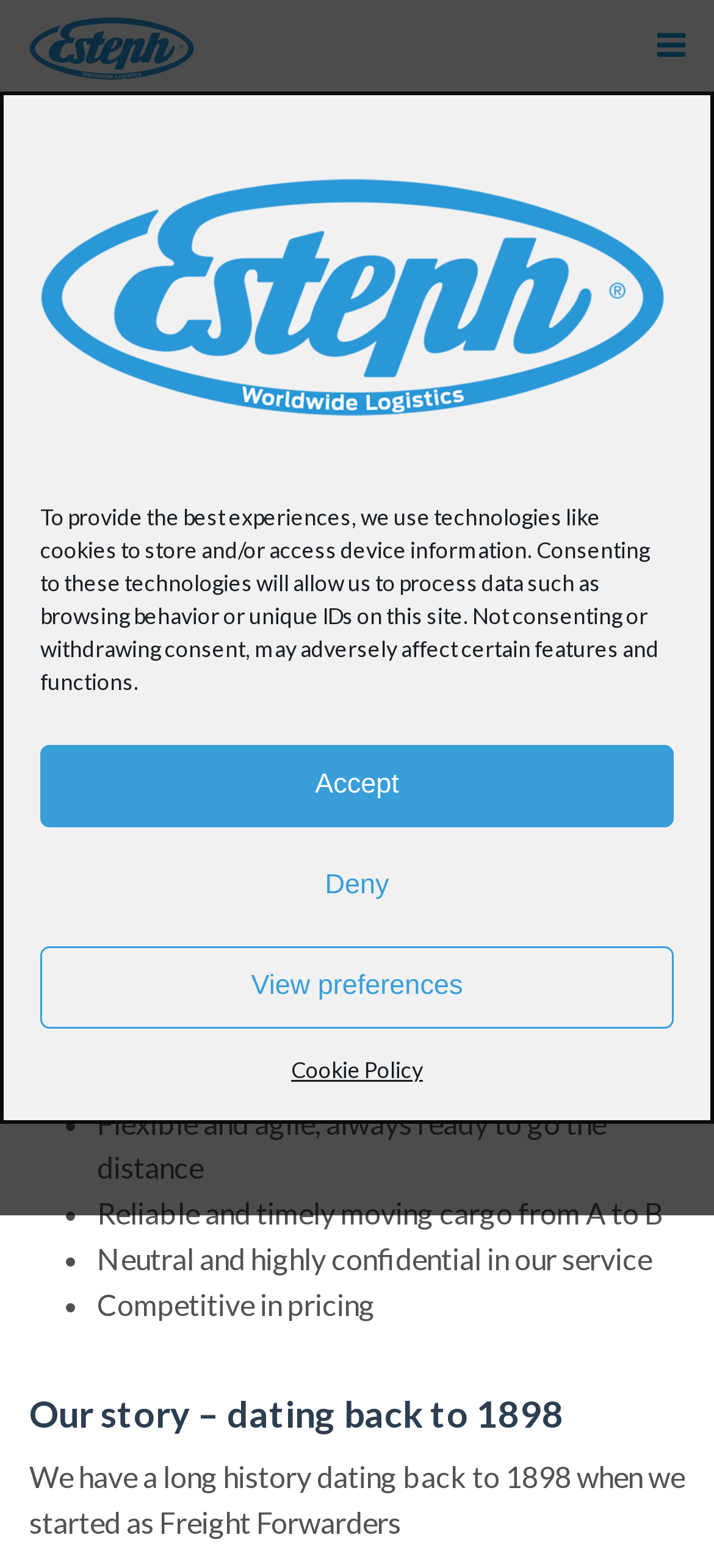Can you identify and provide the main heading of the webpage?

As an NVOCC operator and a Freight Forwarding company, we have a long history and a strong set of values